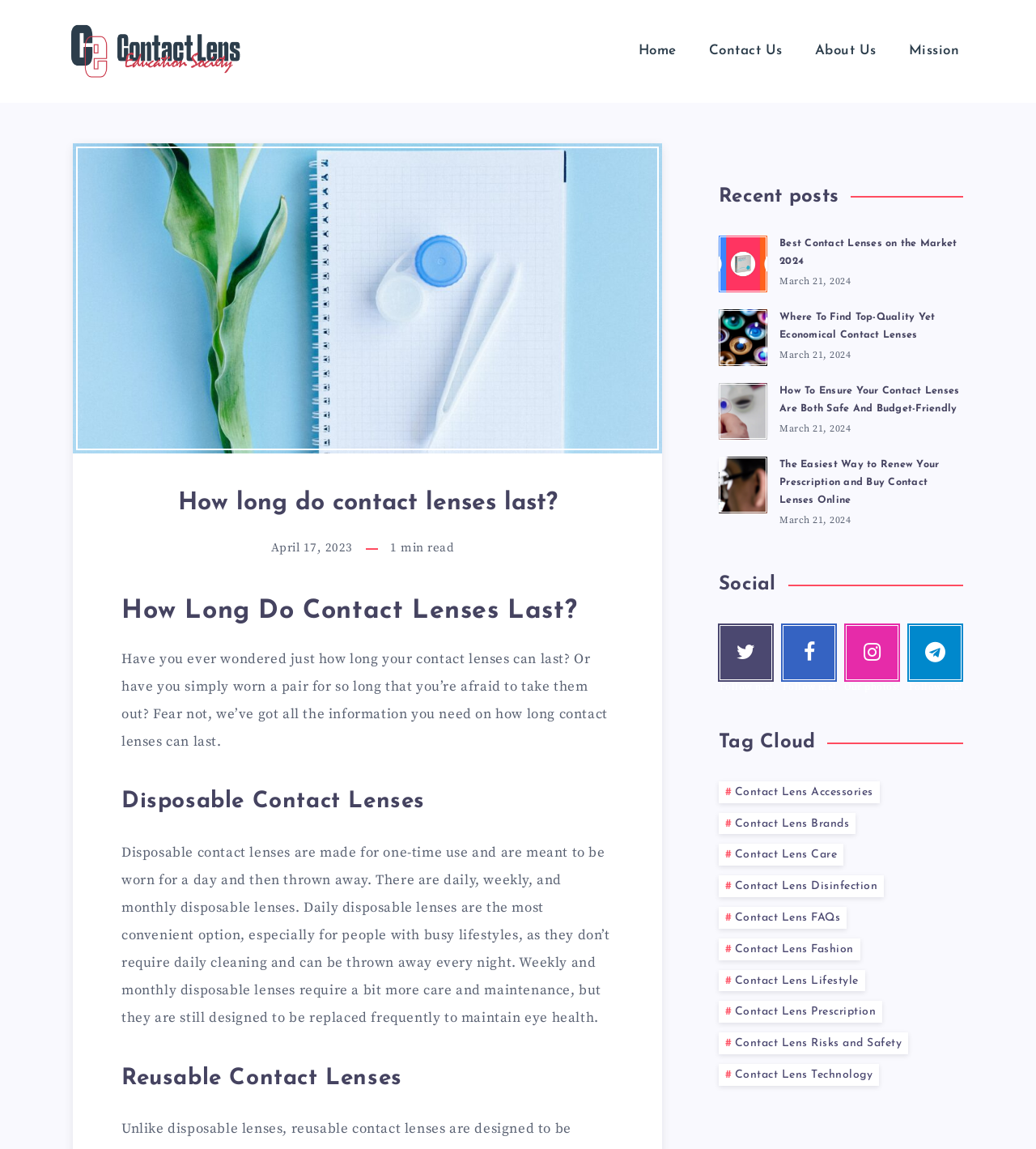Identify the bounding box coordinates of the area you need to click to perform the following instruction: "Read the 'How Long Do Contact Lenses Last?' heading".

[0.117, 0.518, 0.592, 0.547]